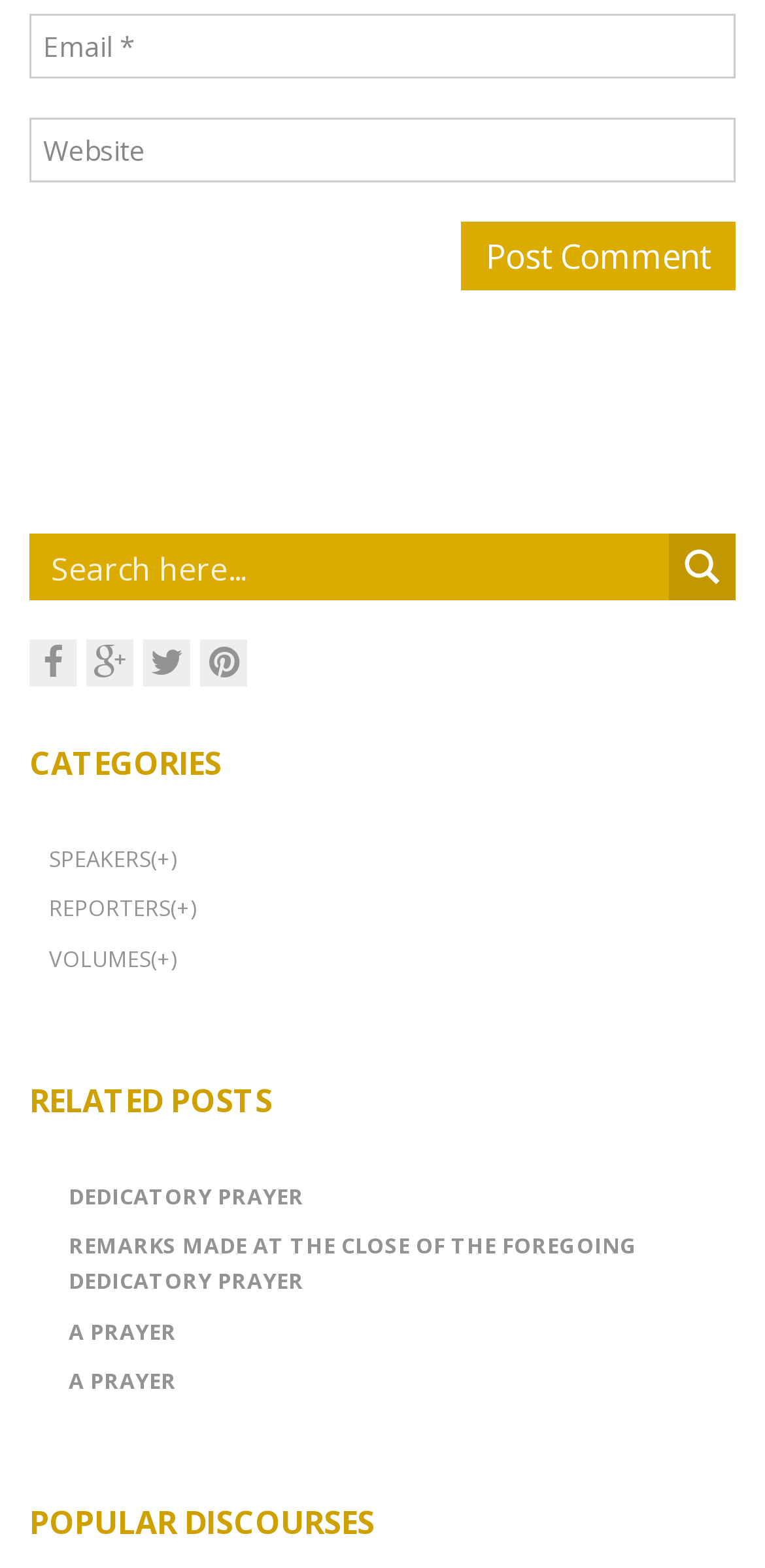Find the bounding box coordinates of the element I should click to carry out the following instruction: "Read the DEDICATORY PRAYER post".

[0.09, 0.753, 0.397, 0.772]